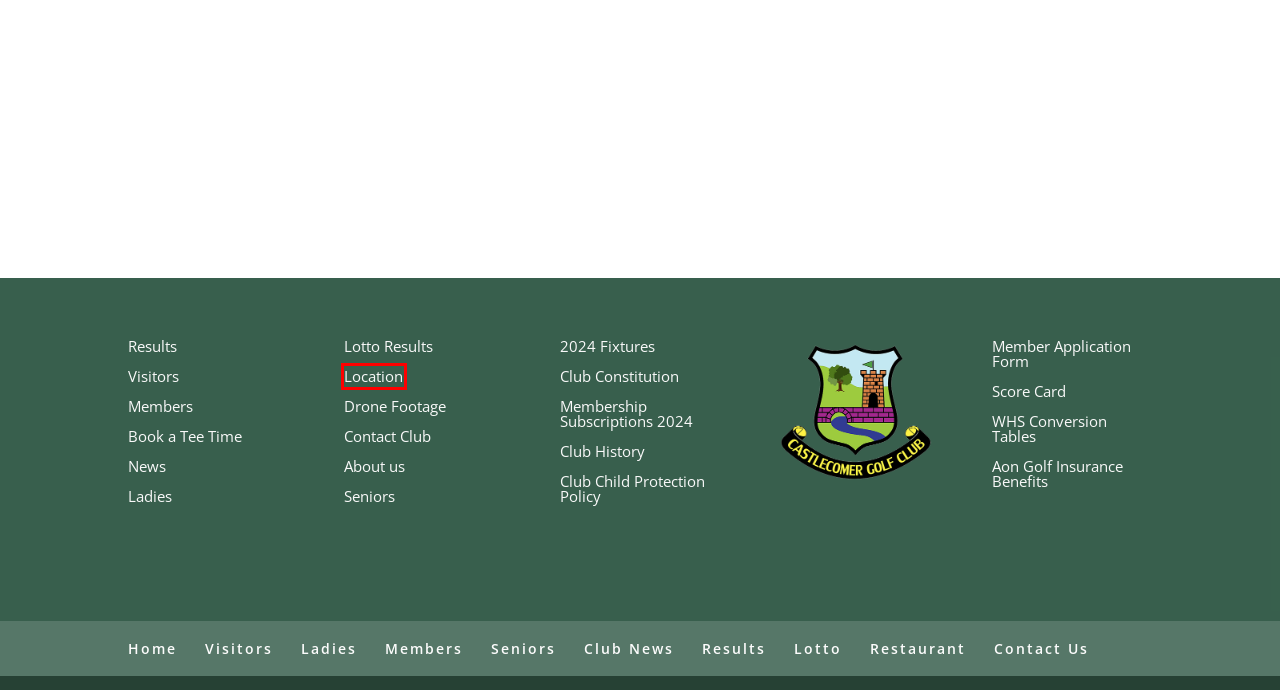Analyze the given webpage screenshot and identify the UI element within the red bounding box. Select the webpage description that best matches what you expect the new webpage to look like after clicking the element. Here are the candidates:
A. Members | Castlecomer Golf
B. About us | Castlecomer Golf
C. Castlecomer Golf | playing golf in Castlecomer
D. Lotto | Castlecomer Golf
E. Location | Castlecomer Golf
F. Club History | Castlecomer Golf
G. Drone Footage | Castlecomer Golf
H. BRS Golf Tee Booking - Member Login

E